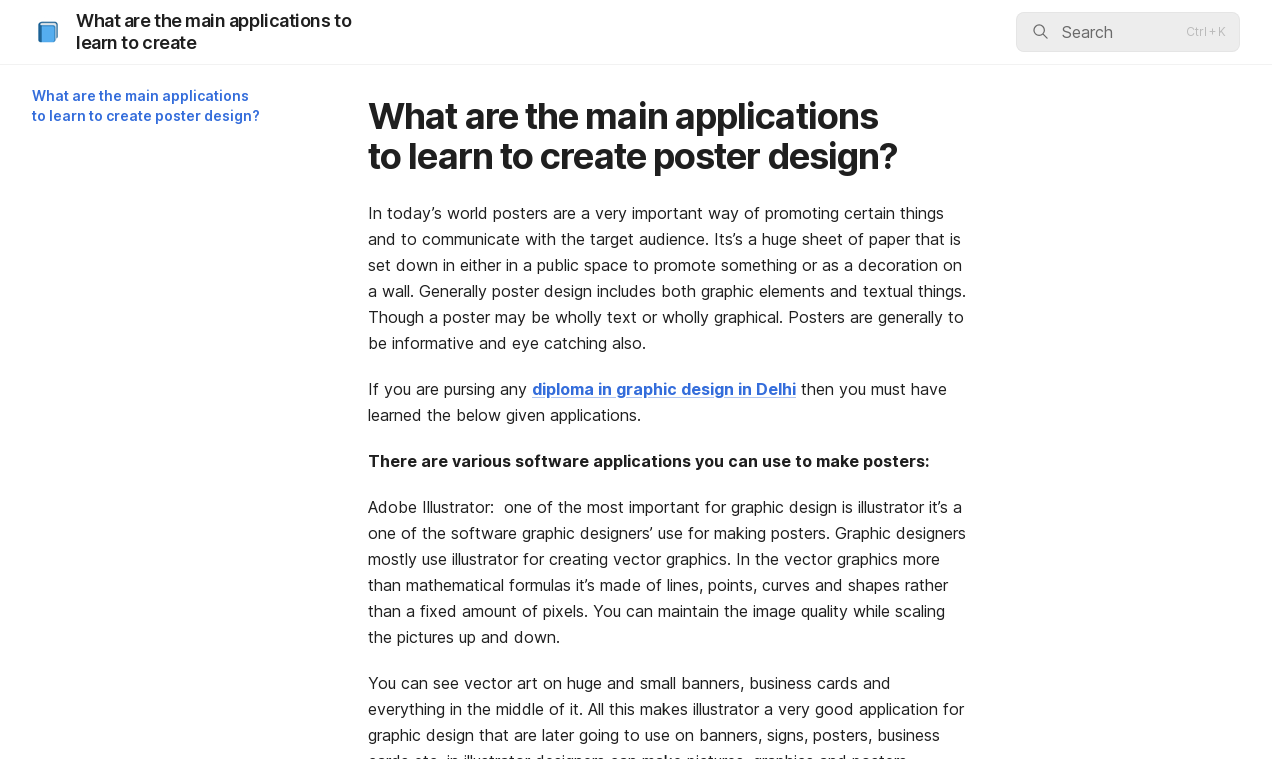Answer this question using a single word or a brief phrase:
What is the purpose of a poster?

To promote and communicate